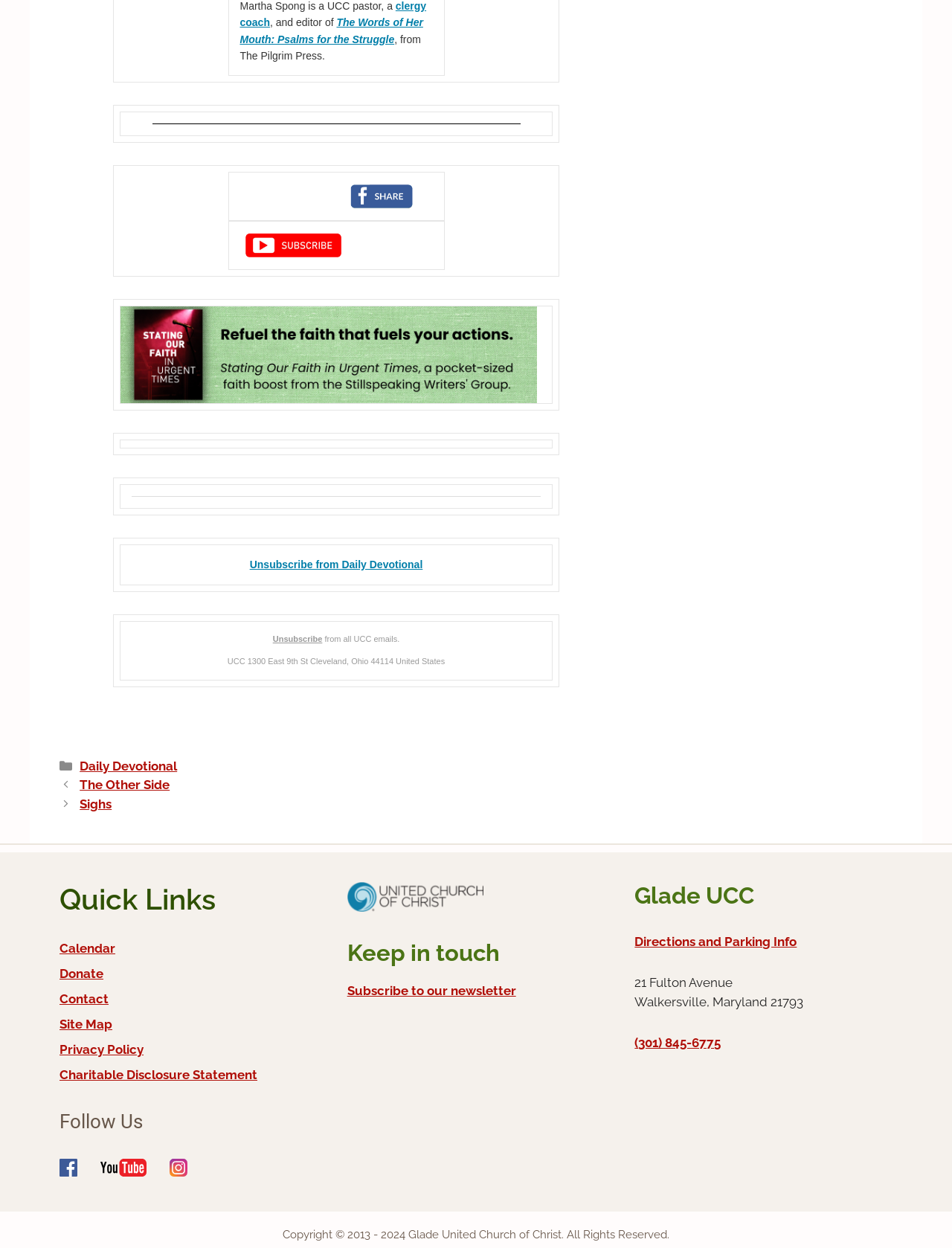Give a one-word or short phrase answer to the question: 
What organization is mentioned in the footer?

United Church of Christ